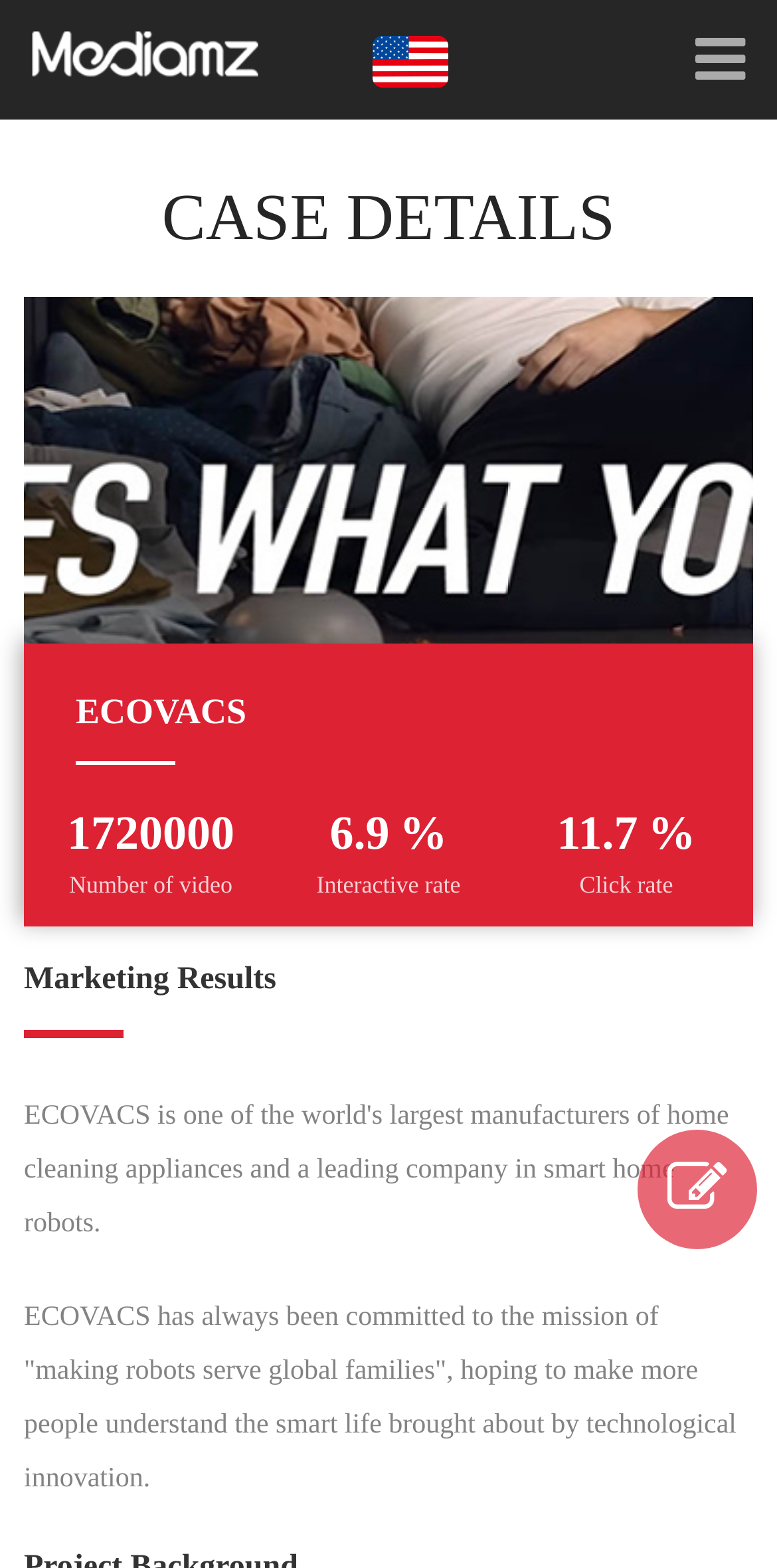What is the interactive rate?
Analyze the screenshot and provide a detailed answer to the question.

The interactive rate is 11.7, which is indicated by the StaticText element with the text '11.7' and the description 'Interactive rate'.